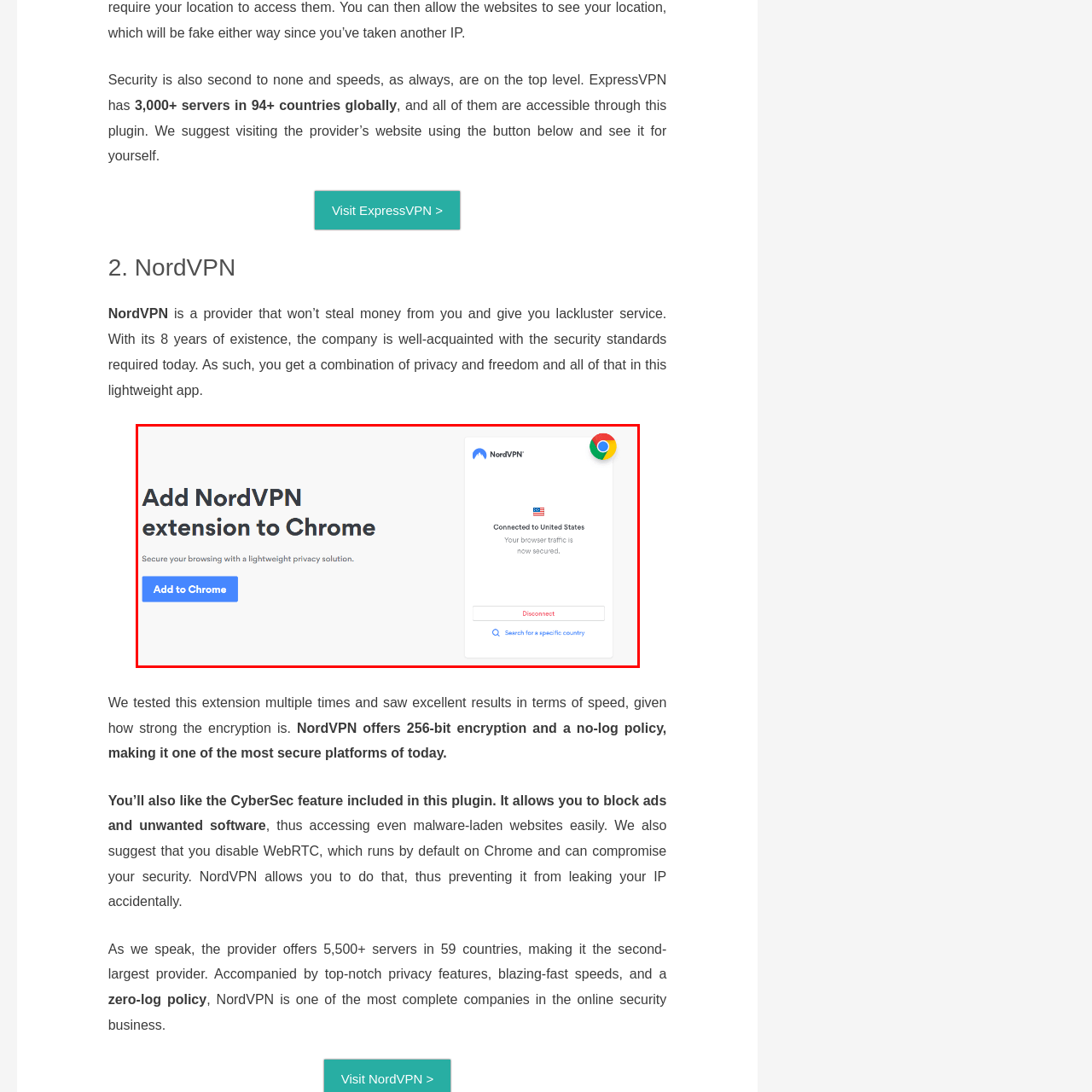Examine the section enclosed by the red box and give a brief answer to the question: What is the label on the call-to-action button?

Add to Chrome